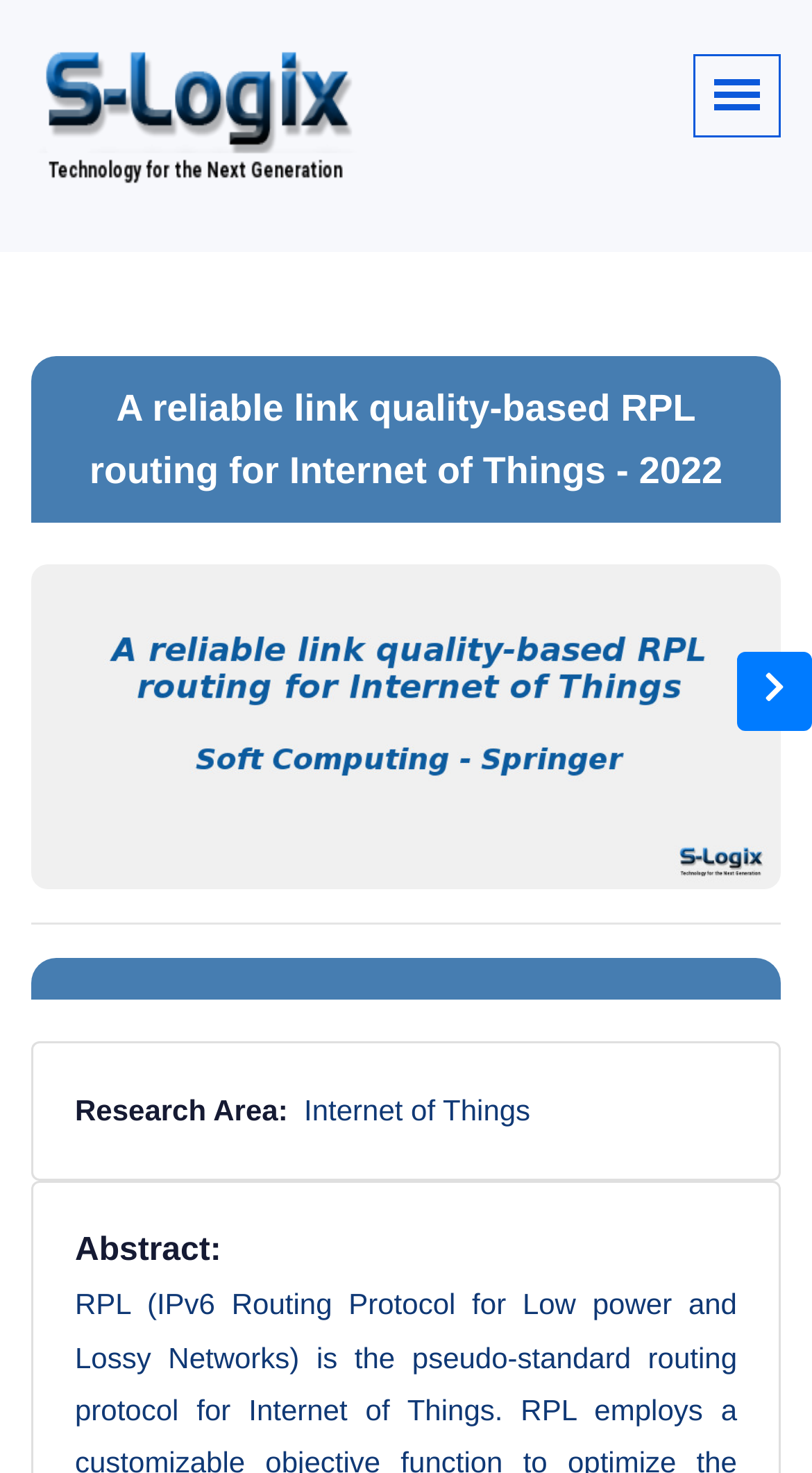What is the topic of the webpage?
From the details in the image, provide a complete and detailed answer to the question.

I looked at the heading 'A reliable link quality-based RPL routing for Internet of Things - 2022' and determined that the topic of the webpage is related to RPL routing for Internet of Things.